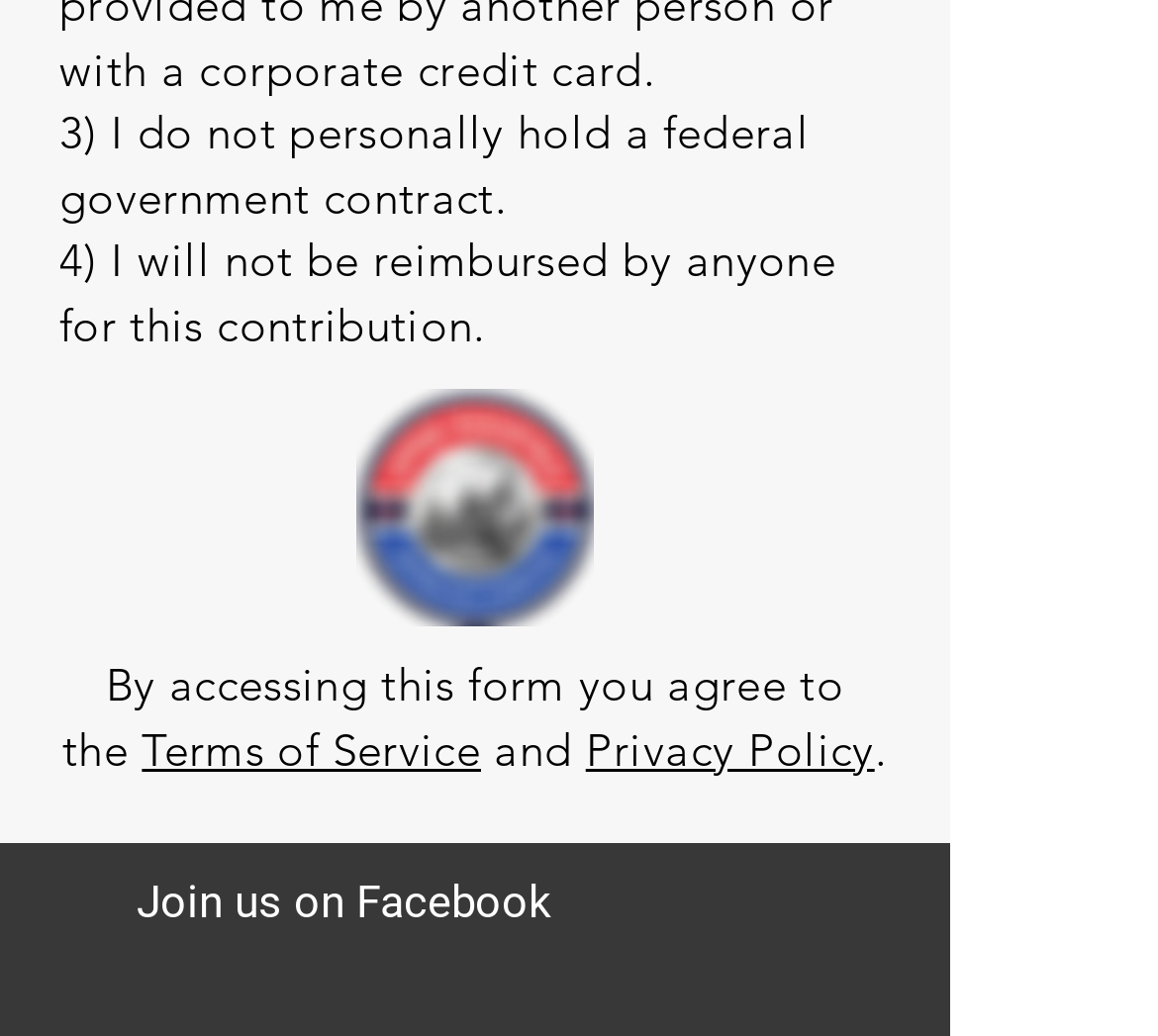Give the bounding box coordinates for the element described as: "aria-label="footer twitterlink"".

None